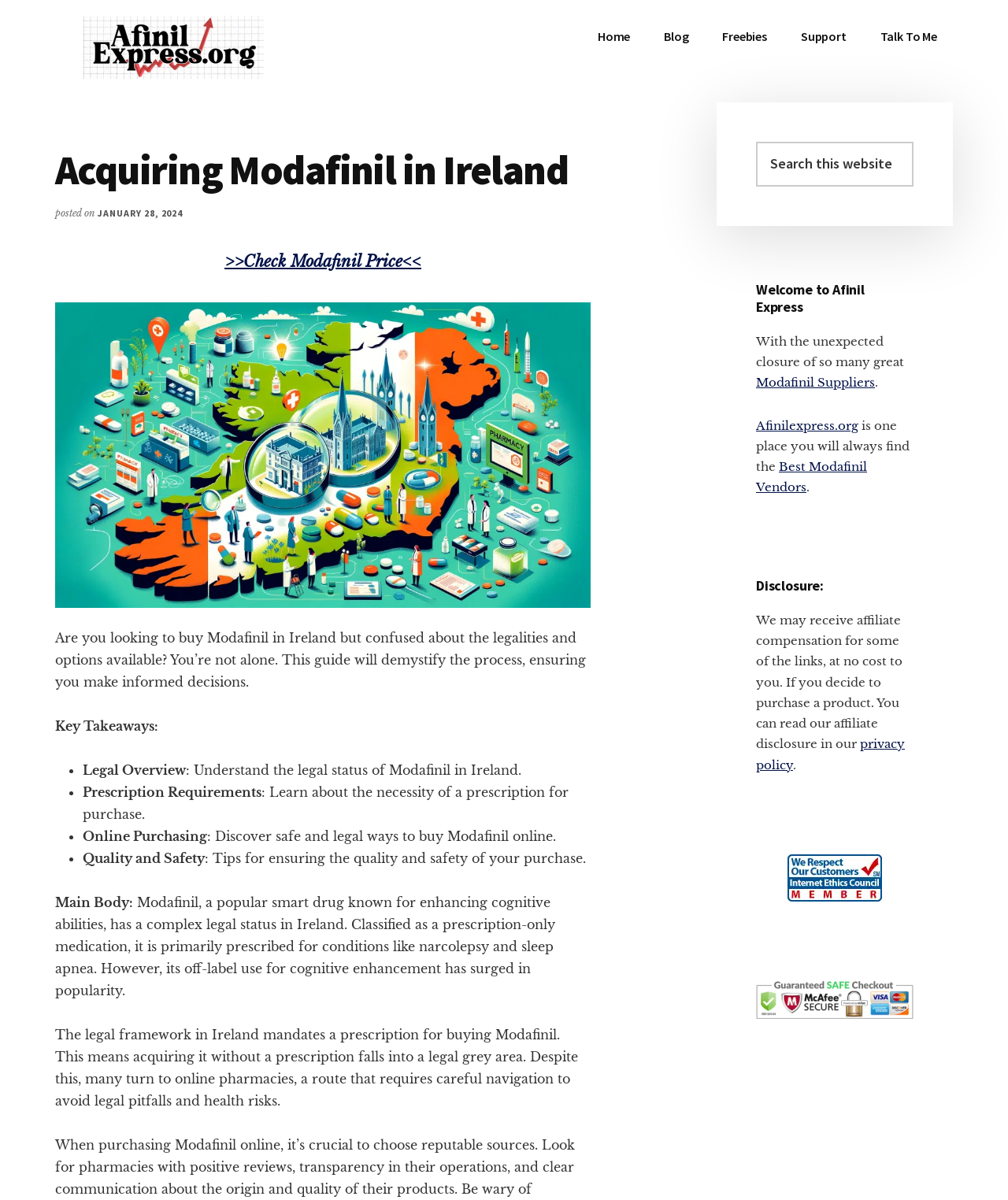Based on the element description privacy policy, identify the bounding box coordinates for the UI element. The coordinates should be in the format (top-left x, top-left y, bottom-right x, bottom-right y) and within the 0 to 1 range.

[0.75, 0.614, 0.898, 0.643]